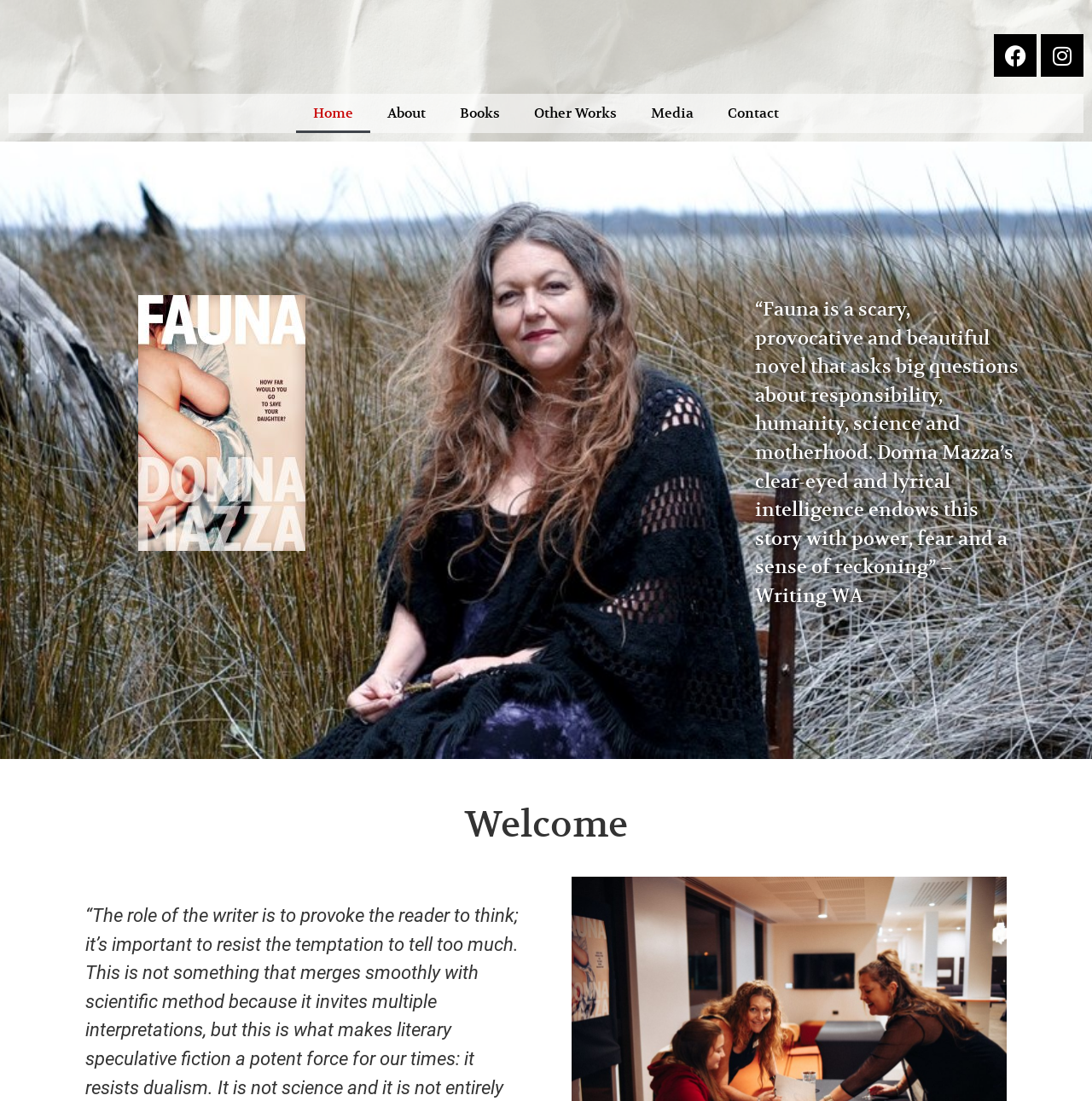Give a short answer to this question using one word or a phrase:
What is the title of the first menu item?

Home